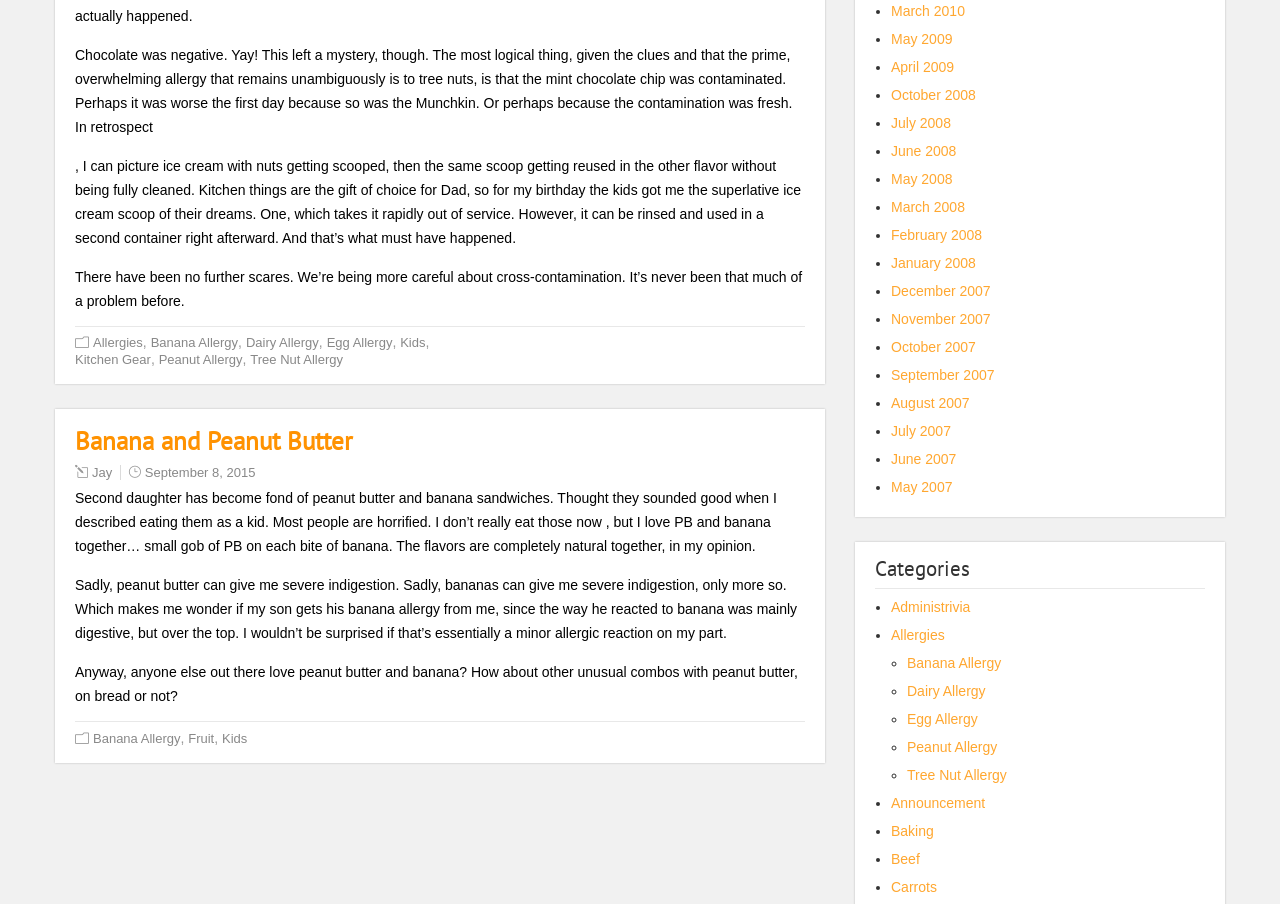Determine the bounding box coordinates of the clickable element to achieve the following action: 'Check the link 'Tree Nut Allergy''. Provide the coordinates as four float values between 0 and 1, formatted as [left, top, right, bottom].

[0.196, 0.389, 0.268, 0.406]